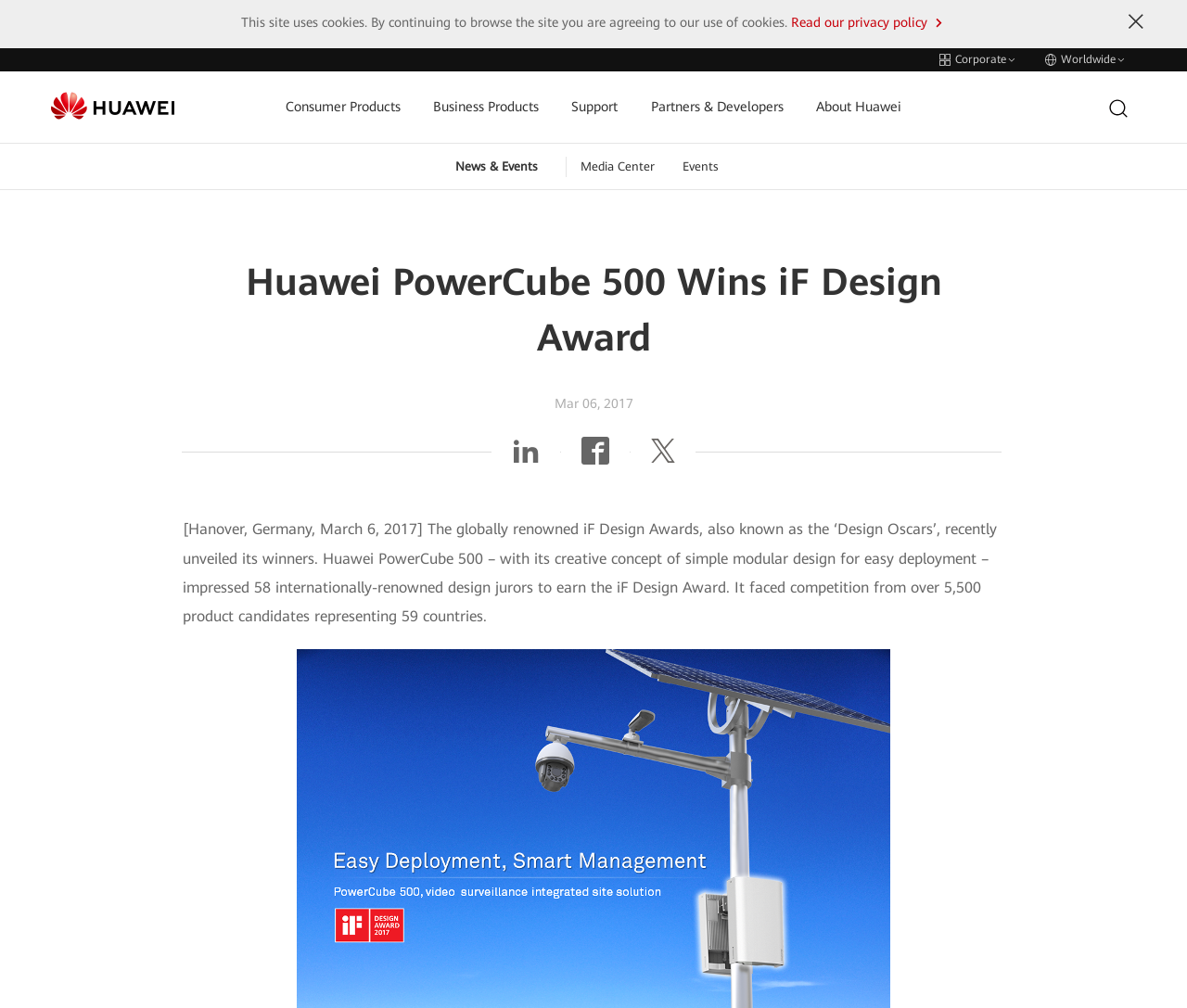Please find the bounding box coordinates of the section that needs to be clicked to achieve this instruction: "Go to Consumer Products".

[0.24, 0.07, 0.337, 0.142]